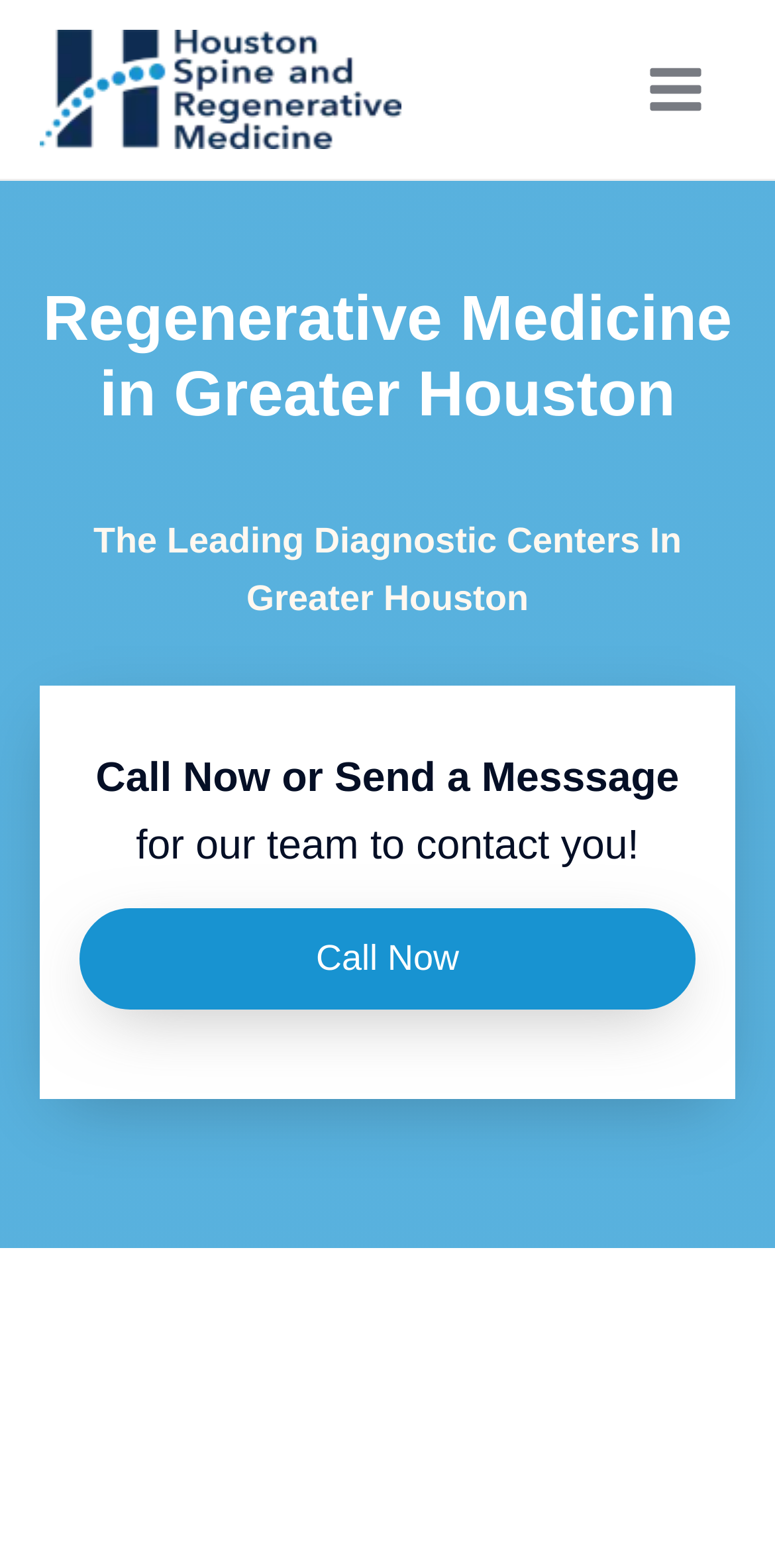Can you extract the primary headline text from the webpage?

Regenerative Medicine in Greater Houston